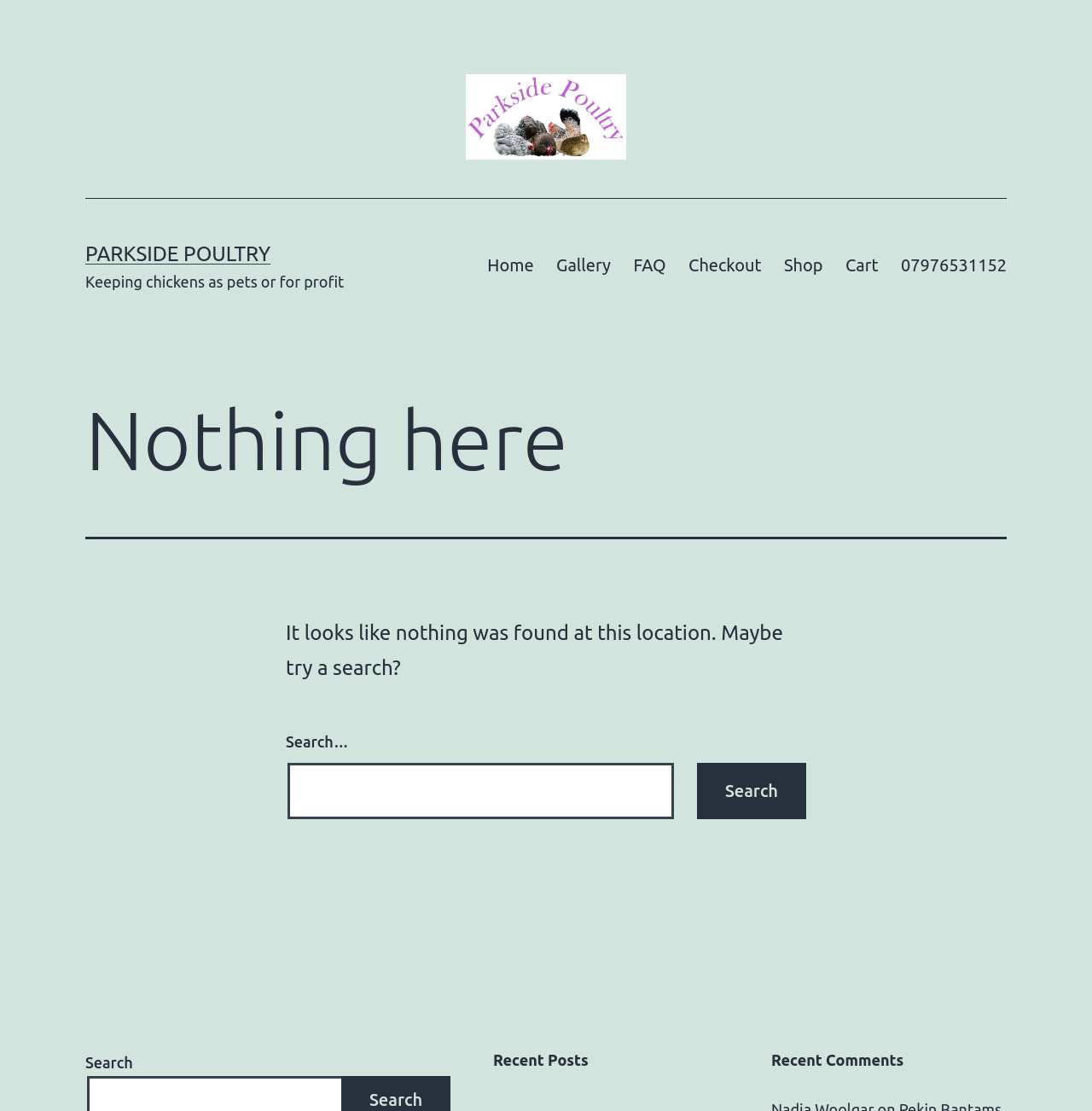Determine the bounding box coordinates of the clickable region to carry out the instruction: "search for something".

[0.262, 0.687, 0.618, 0.737]